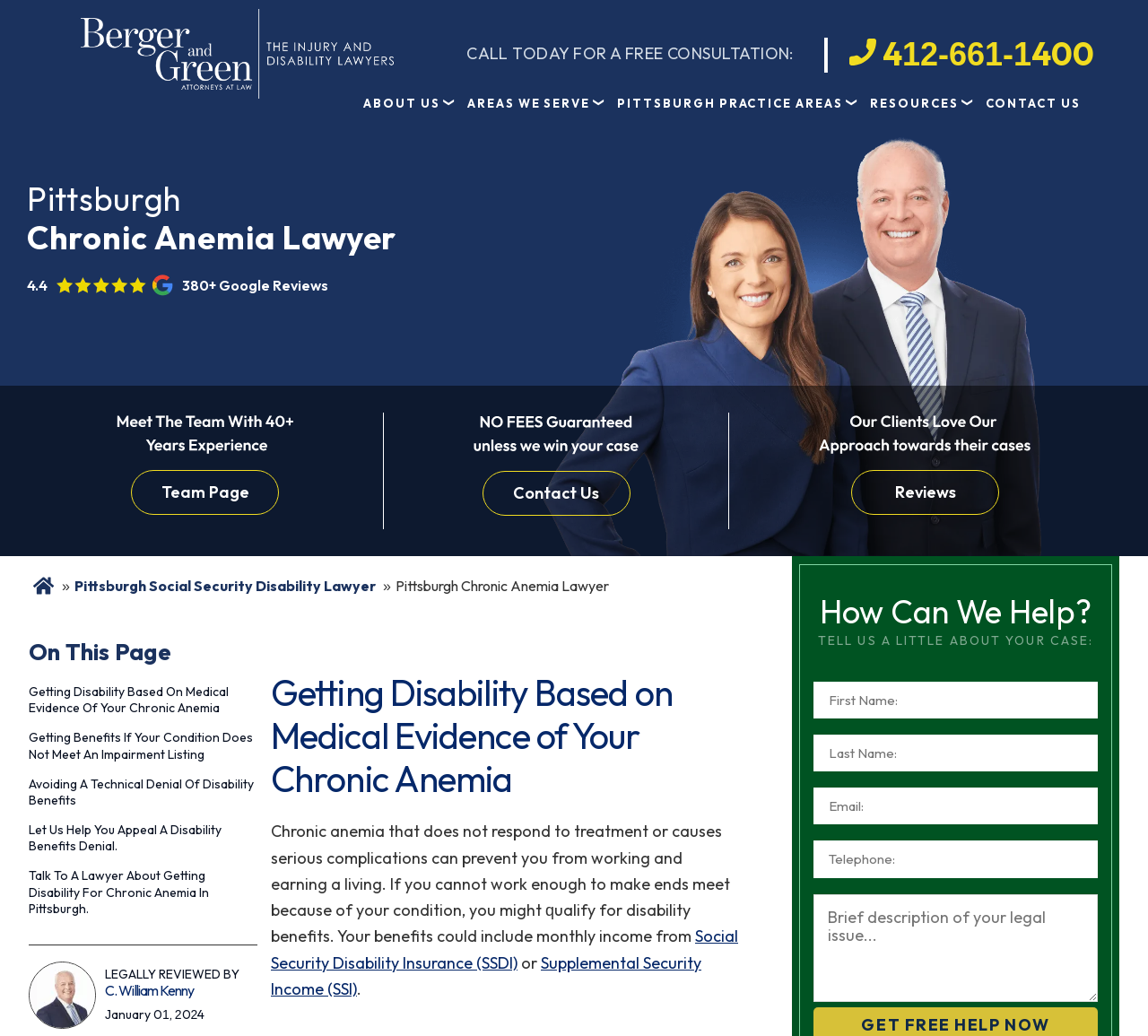Specify the bounding box coordinates of the area to click in order to follow the given instruction: "Click the 'Berger & Green Attorneys Logo' link."

[0.07, 0.011, 0.343, 0.031]